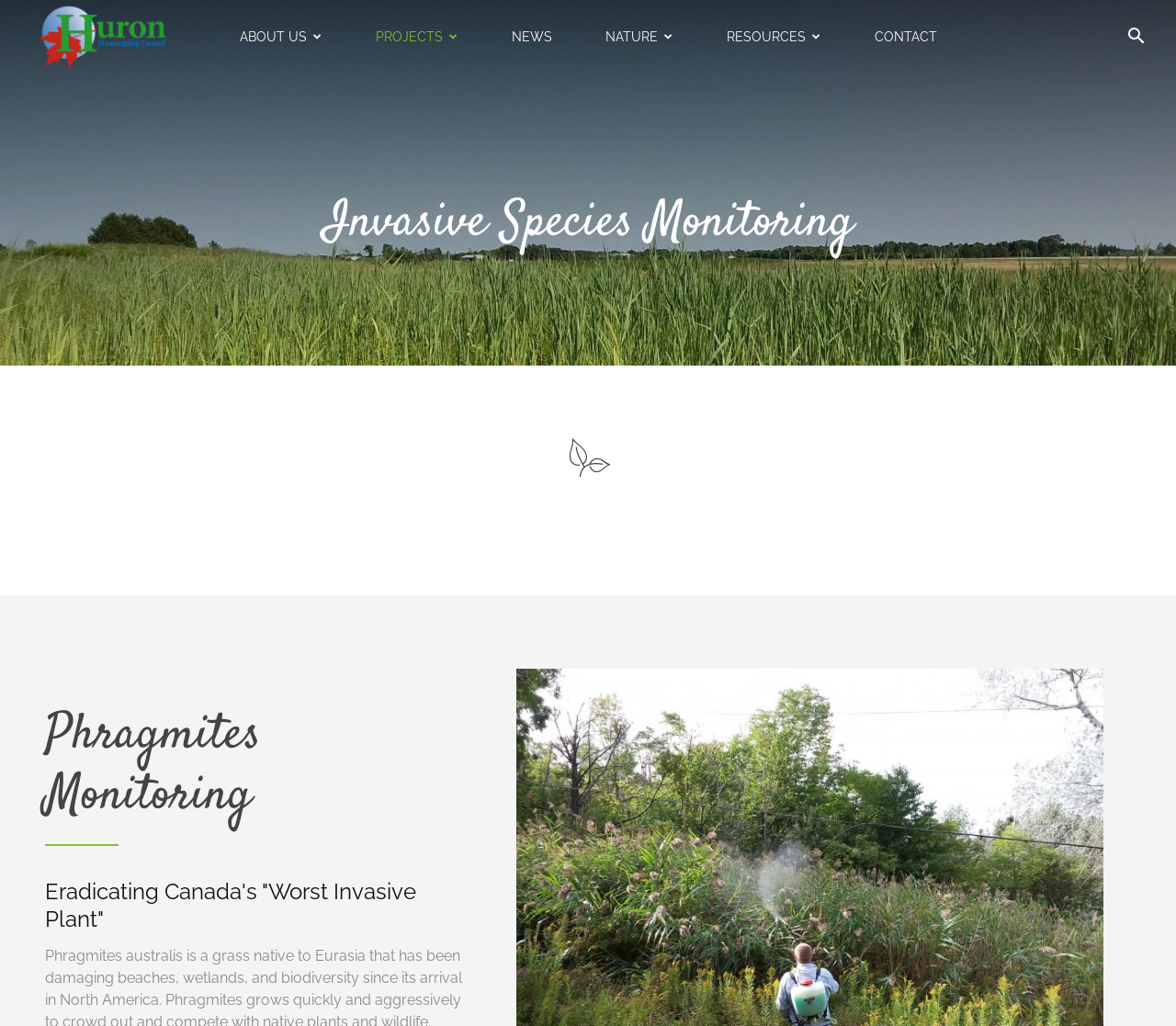Please specify the bounding box coordinates of the element that should be clicked to execute the given instruction: 'Read about Phragmites Monitoring'. Ensure the coordinates are four float numbers between 0 and 1, expressed as [left, top, right, bottom].

[0.038, 0.688, 0.401, 0.806]